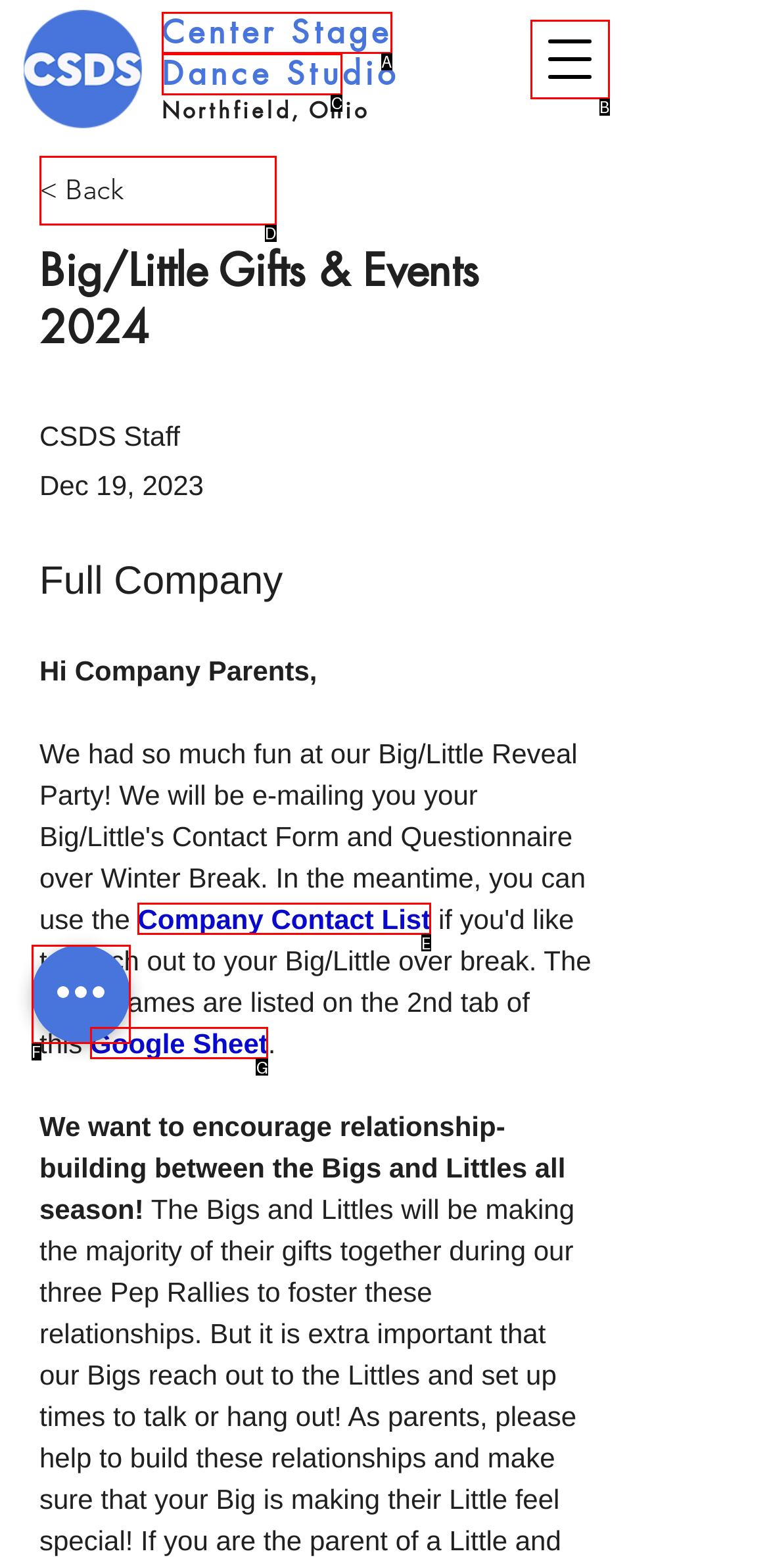Identify the option that best fits this description: Dance Stu
Answer with the appropriate letter directly.

C